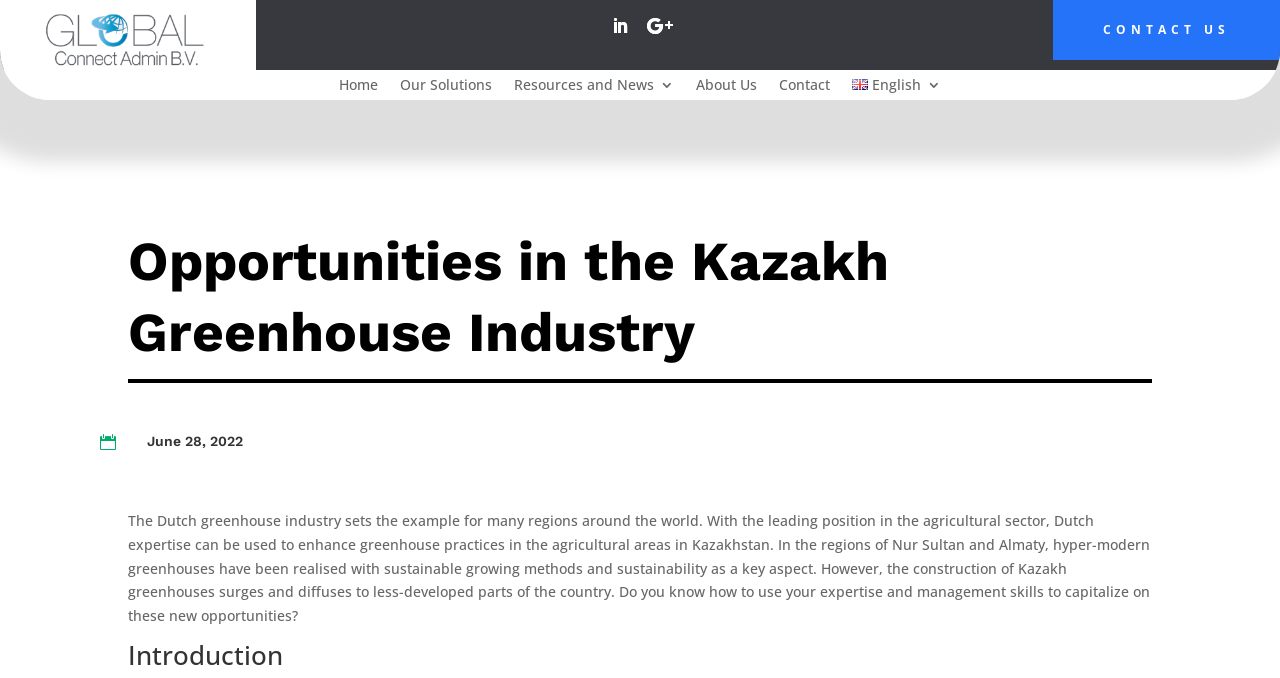Determine the coordinates of the bounding box that should be clicked to complete the instruction: "Click the 'About Us' link". The coordinates should be represented by four float numbers between 0 and 1: [left, top, right, bottom].

[0.544, 0.114, 0.591, 0.147]